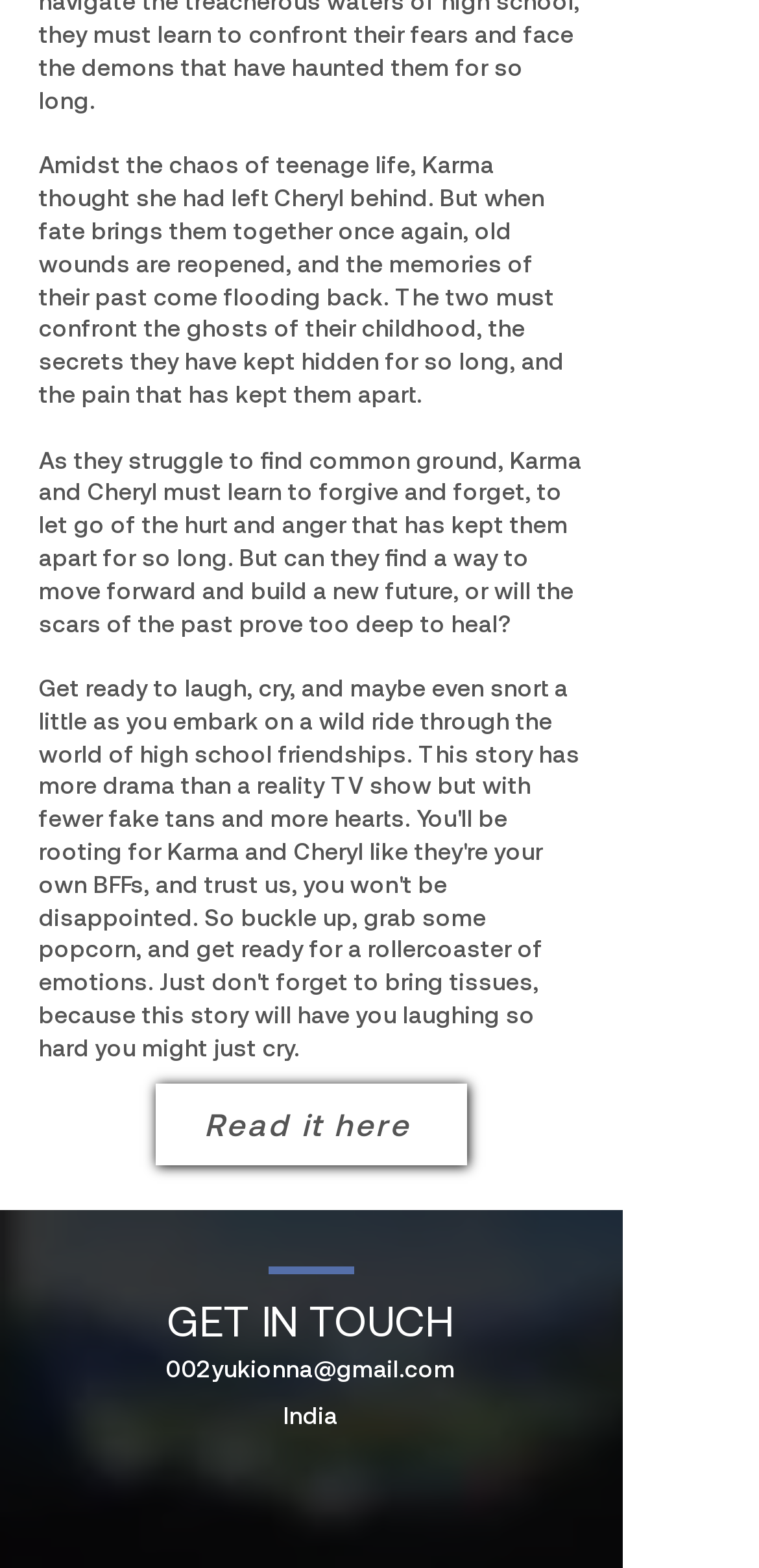From the webpage screenshot, identify the region described by Tiktok. Provide the bounding box coordinates as (top-left x, top-left y, bottom-right x, bottom-right y), with each value being a floating point number between 0 and 1.

None